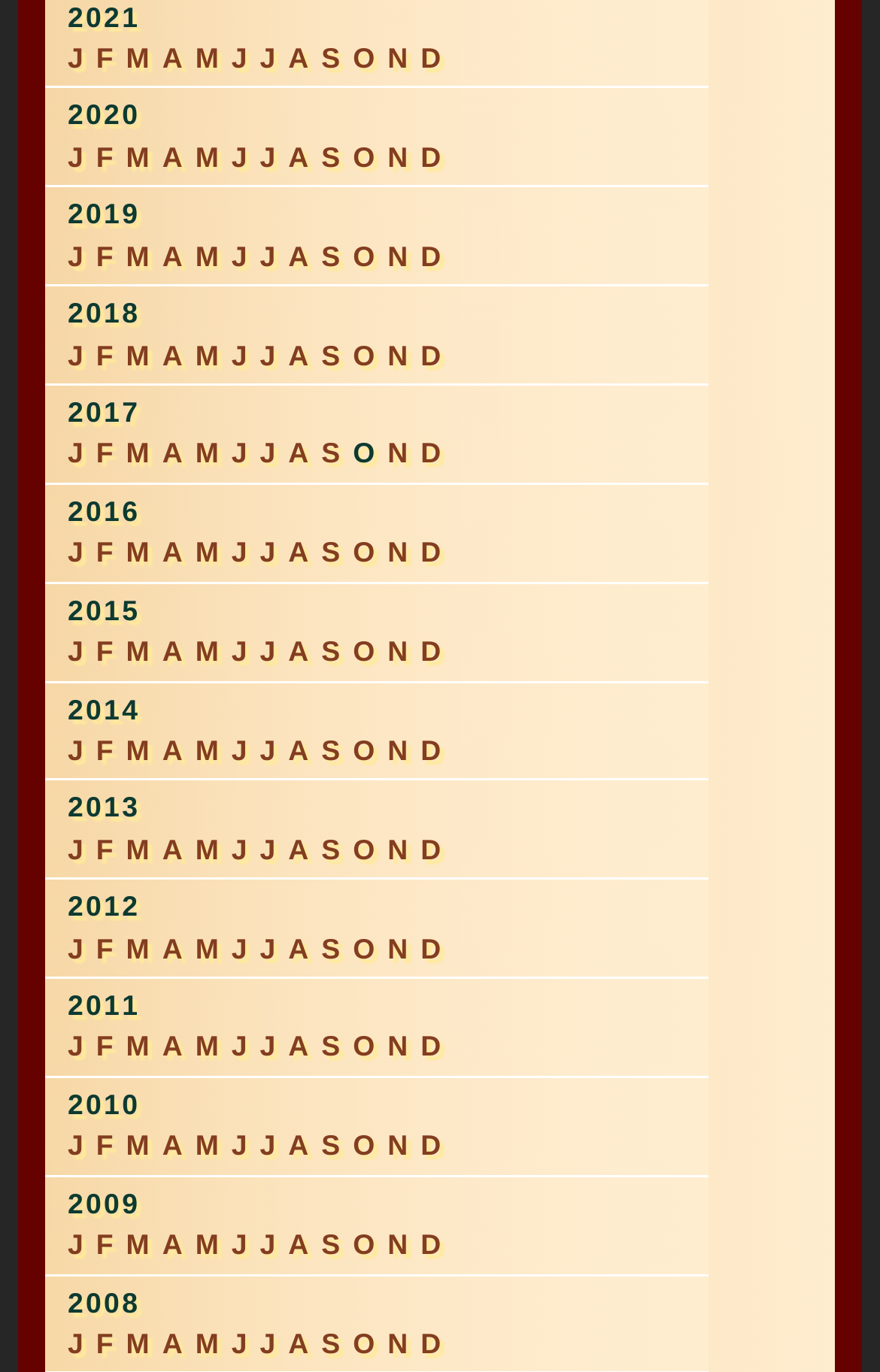Please determine the bounding box coordinates of the section I need to click to accomplish this instruction: "Browse August 2018".

[0.401, 0.247, 0.429, 0.27]